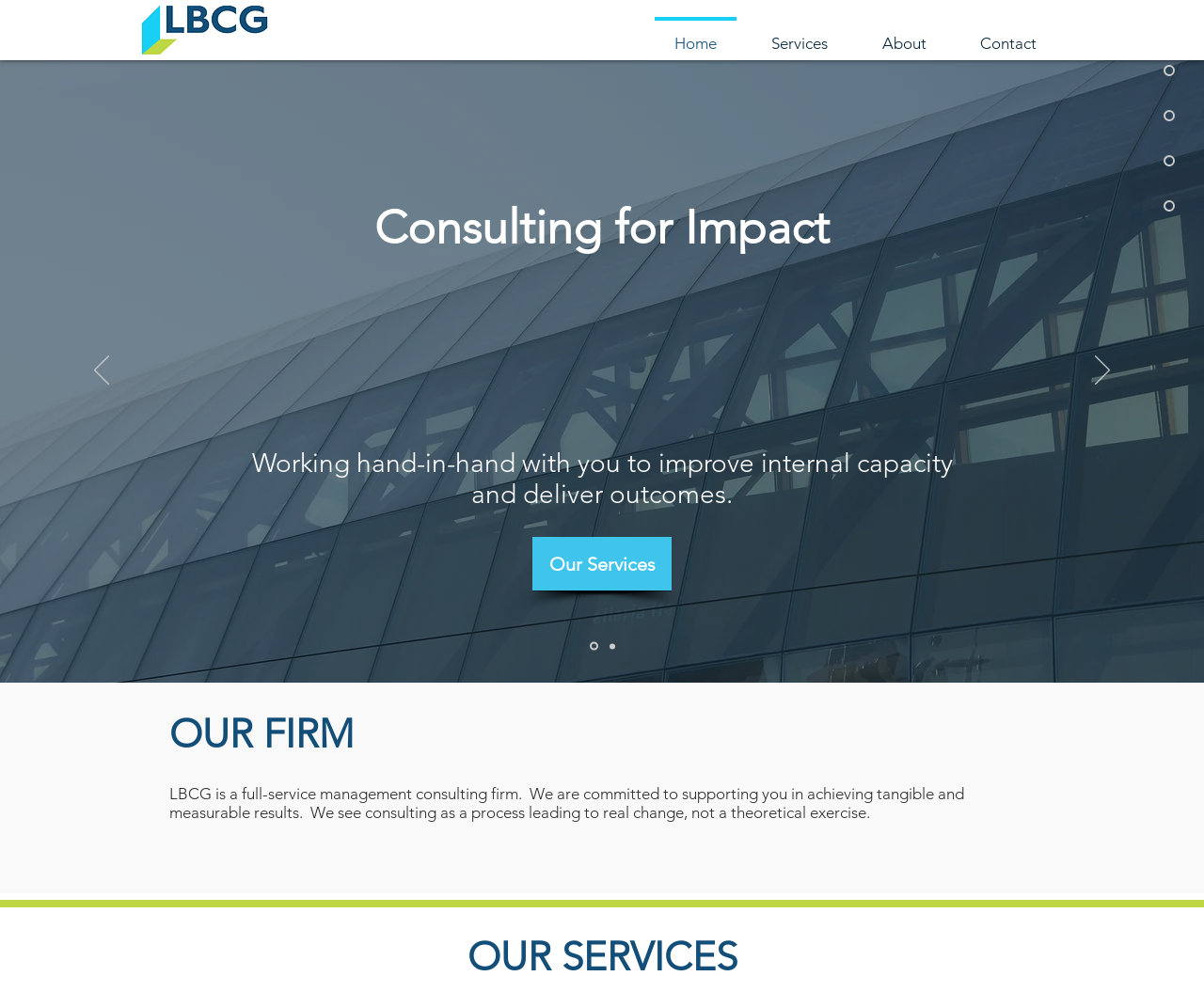Please identify the bounding box coordinates of the area that needs to be clicked to fulfill the following instruction: "Click on the Previous button in the slideshow."

[0.078, 0.359, 0.091, 0.391]